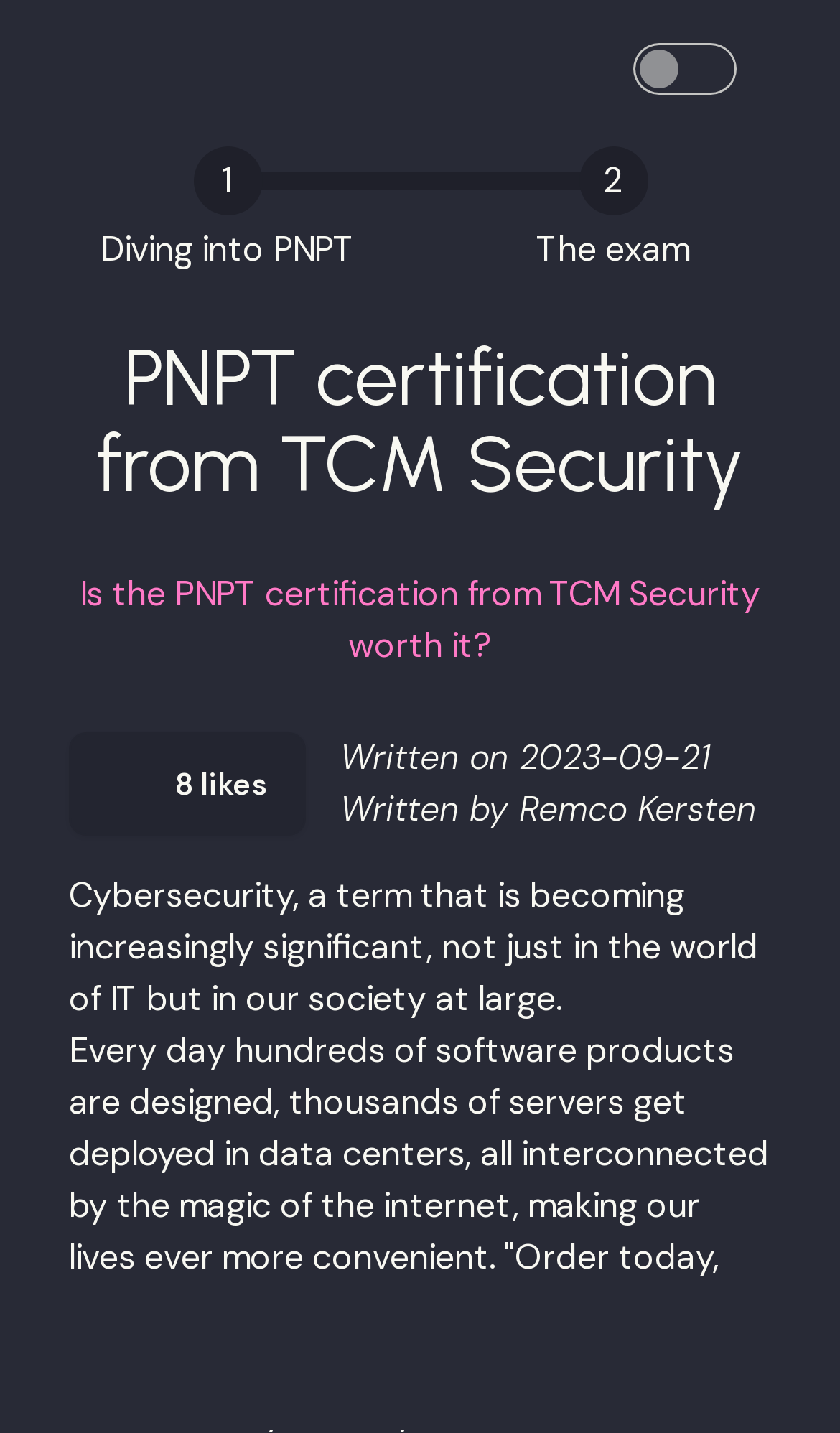Determine the bounding box coordinates of the clickable element to achieve the following action: 'Check the checkbox'. Provide the coordinates as four float values between 0 and 1, formatted as [left, top, right, bottom].

[0.754, 0.03, 0.877, 0.066]